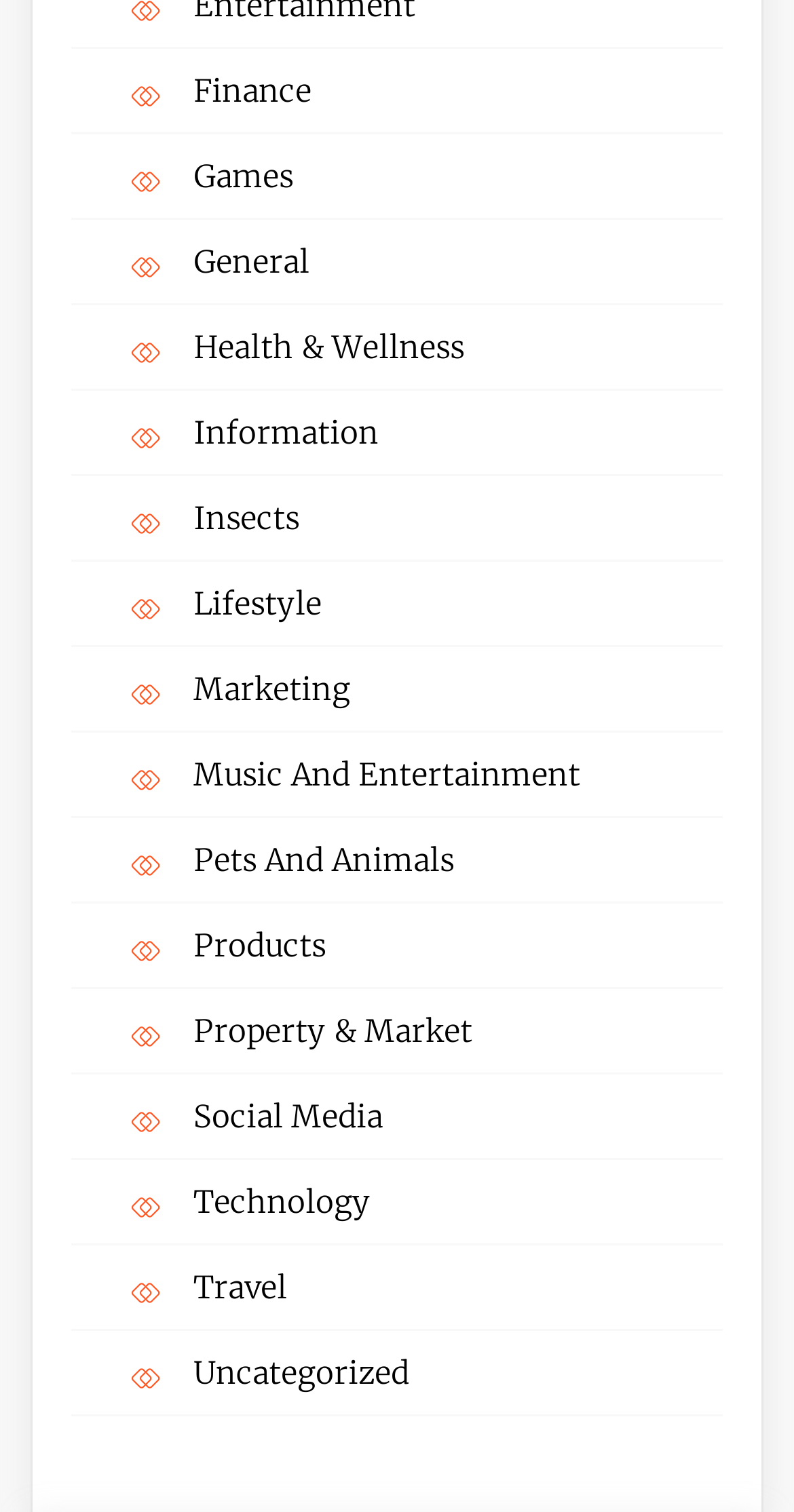Use a single word or phrase to answer the question: What is the first category listed?

Finance